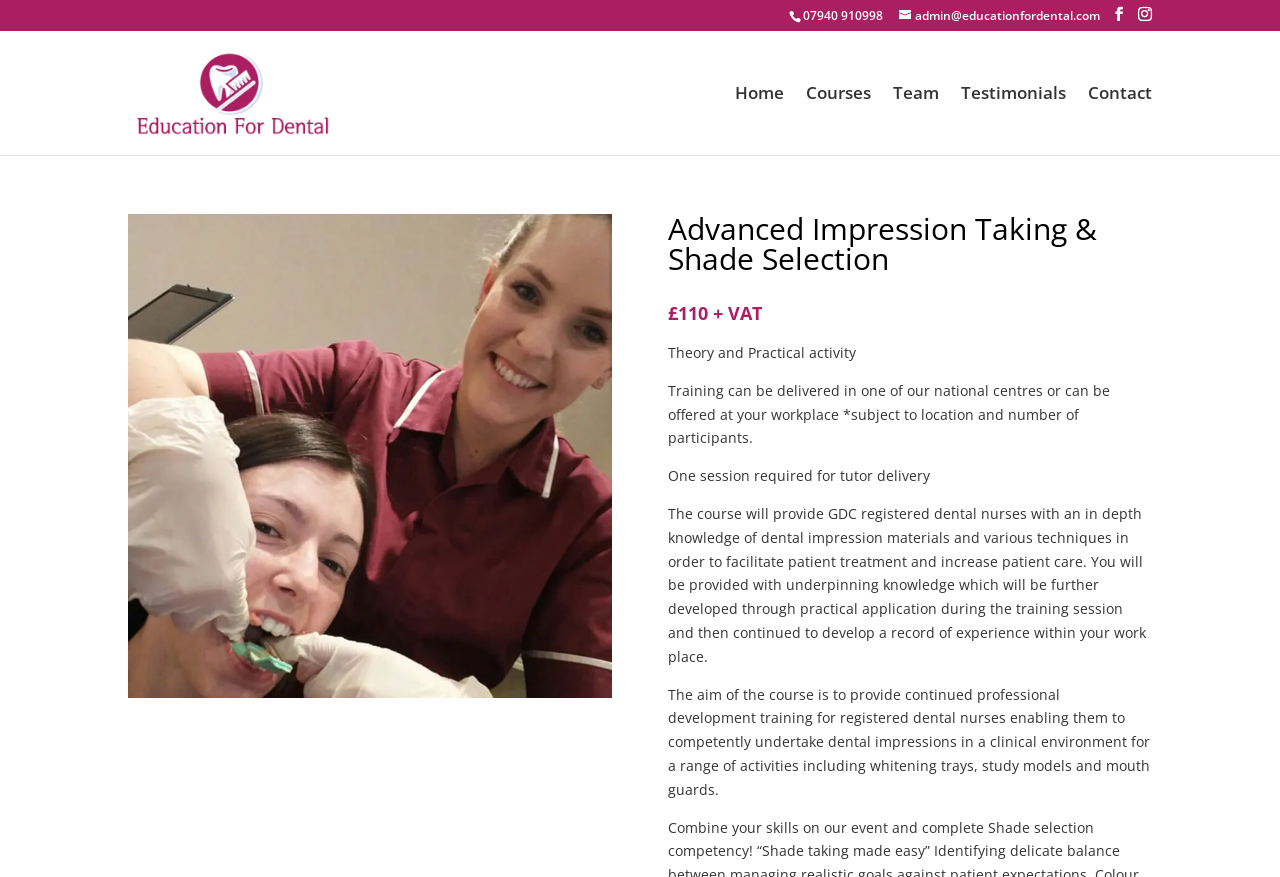Kindly determine the bounding box coordinates for the clickable area to achieve the given instruction: "Send an email to admin".

[0.702, 0.008, 0.859, 0.027]